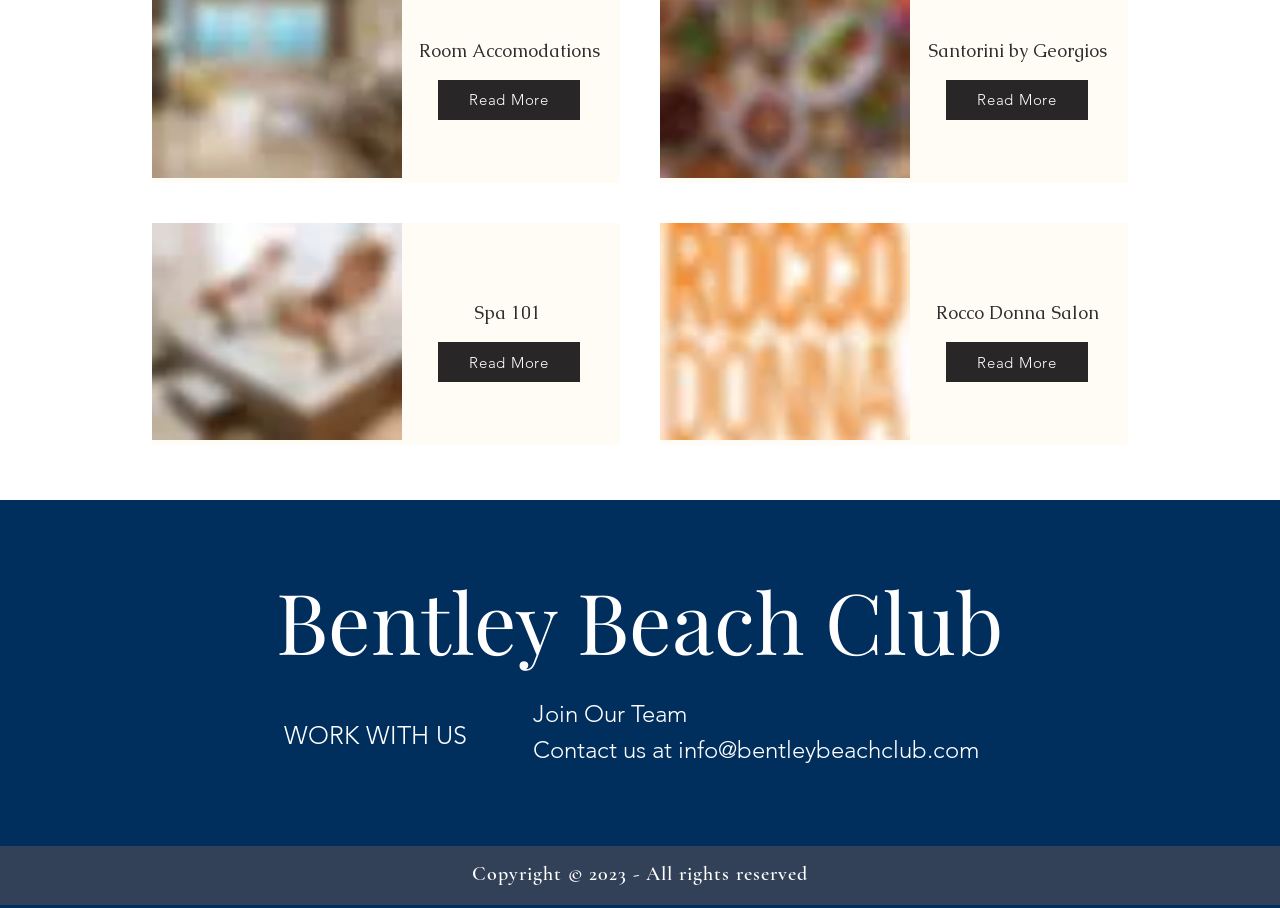What is the name of the beach club?
Look at the screenshot and provide an in-depth answer.

The name of the beach club can be found in the heading element with the text 'Bentley Beach Club' which is located at the bottom of the page.